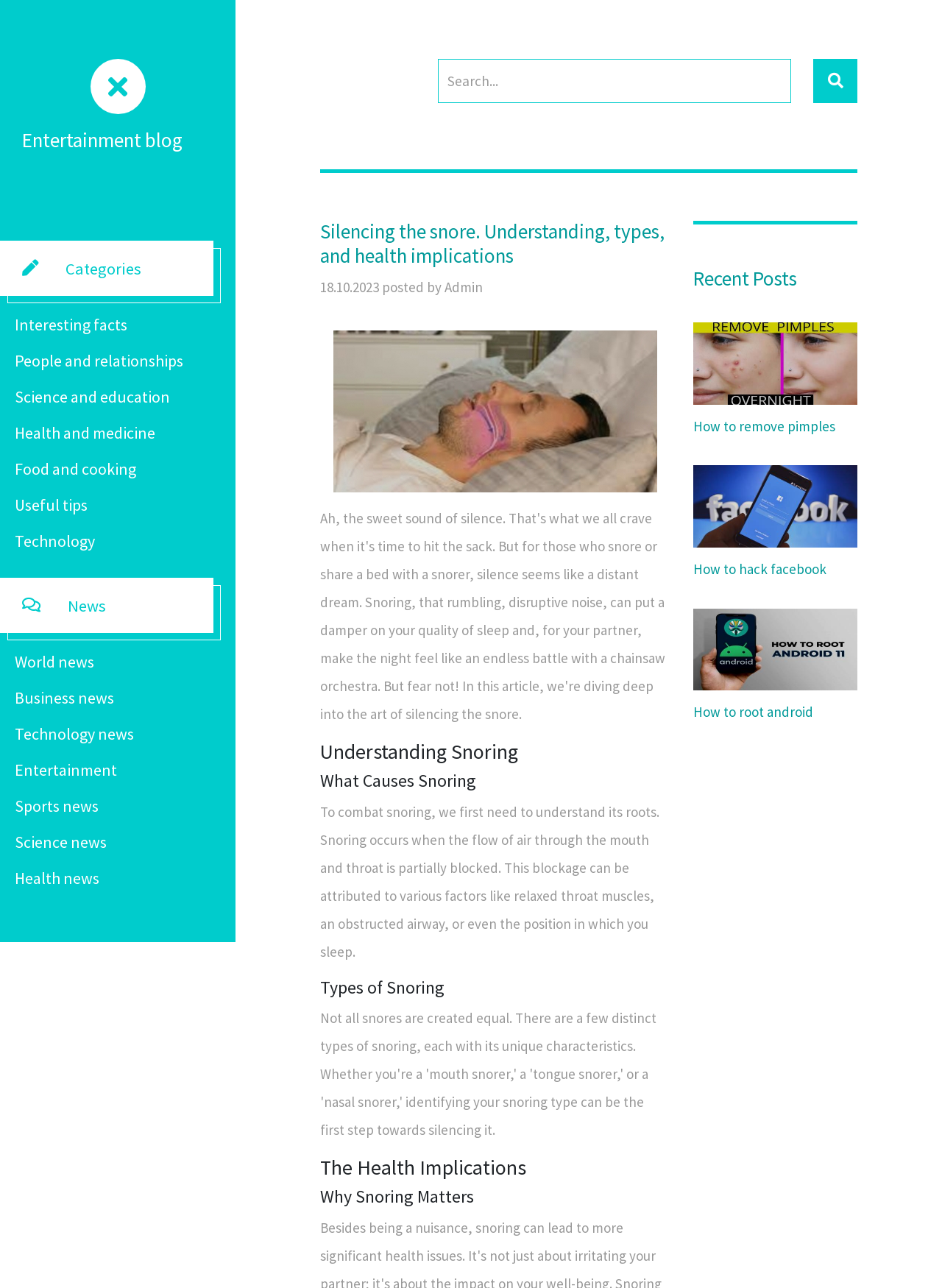Please find the bounding box coordinates of the element that needs to be clicked to perform the following instruction: "Read the 'Understanding Snoring' section". The bounding box coordinates should be four float numbers between 0 and 1, represented as [left, top, right, bottom].

[0.34, 0.574, 0.712, 0.594]